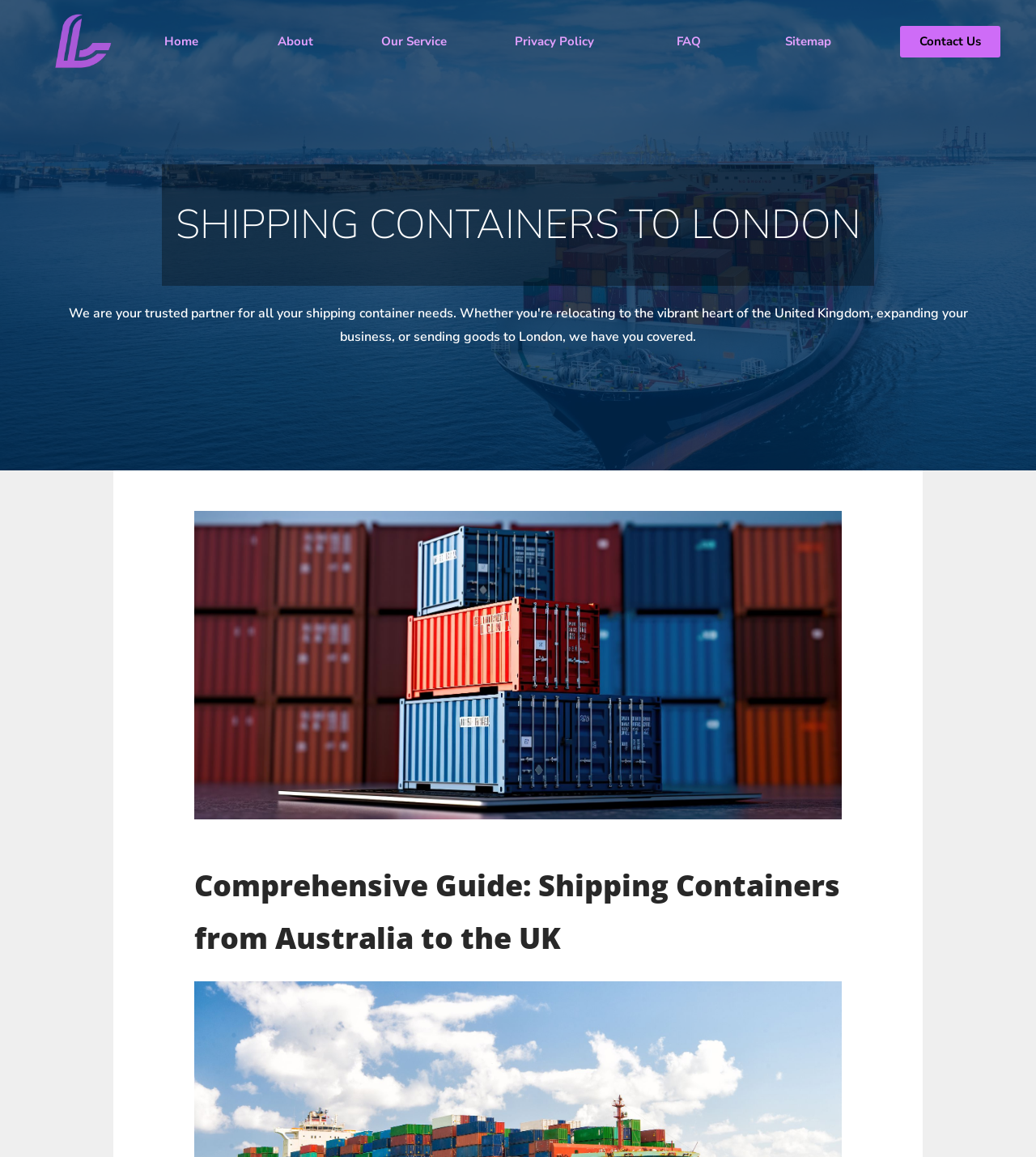Determine the bounding box coordinates of the element that should be clicked to execute the following command: "Subscribe to the newsletter".

None